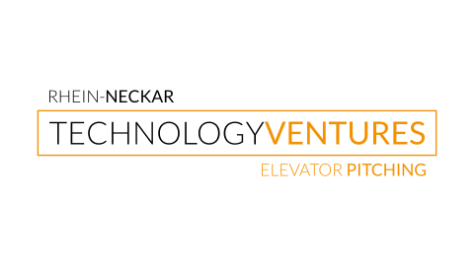Elaborate on the contents of the image in great detail.

The image features a sleek and modern logo for "Technology Ventures Rhein-Neckar," prominently displaying the name in a striking font. The word "TECHNOLOGY" is emphasized, set in a bold style and bright color, while "VENTURES" is highlighted in a slightly lighter hue to denote its significance. The phrase "ELEVATOR PITCHING" appears beneath, presenting a focus on concise and impactful communication relevant to startups and investors. This visual representation aligns with the program's objectives of fostering innovation and facilitating connections within the startup community in the Rhein-Neckar region.